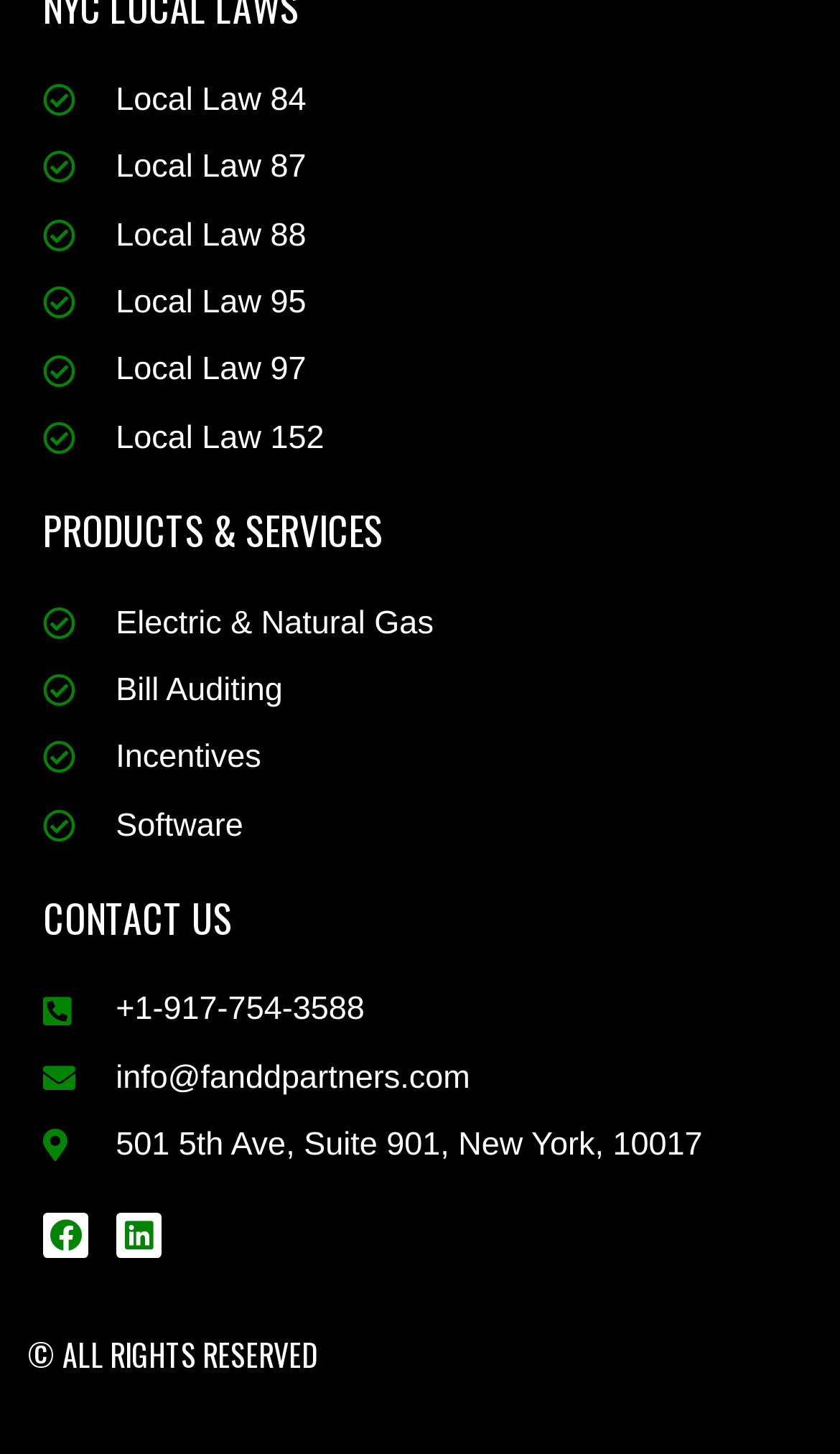Could you indicate the bounding box coordinates of the region to click in order to complete this instruction: "Send email to info@fanddpartners.com".

[0.051, 0.724, 0.974, 0.759]